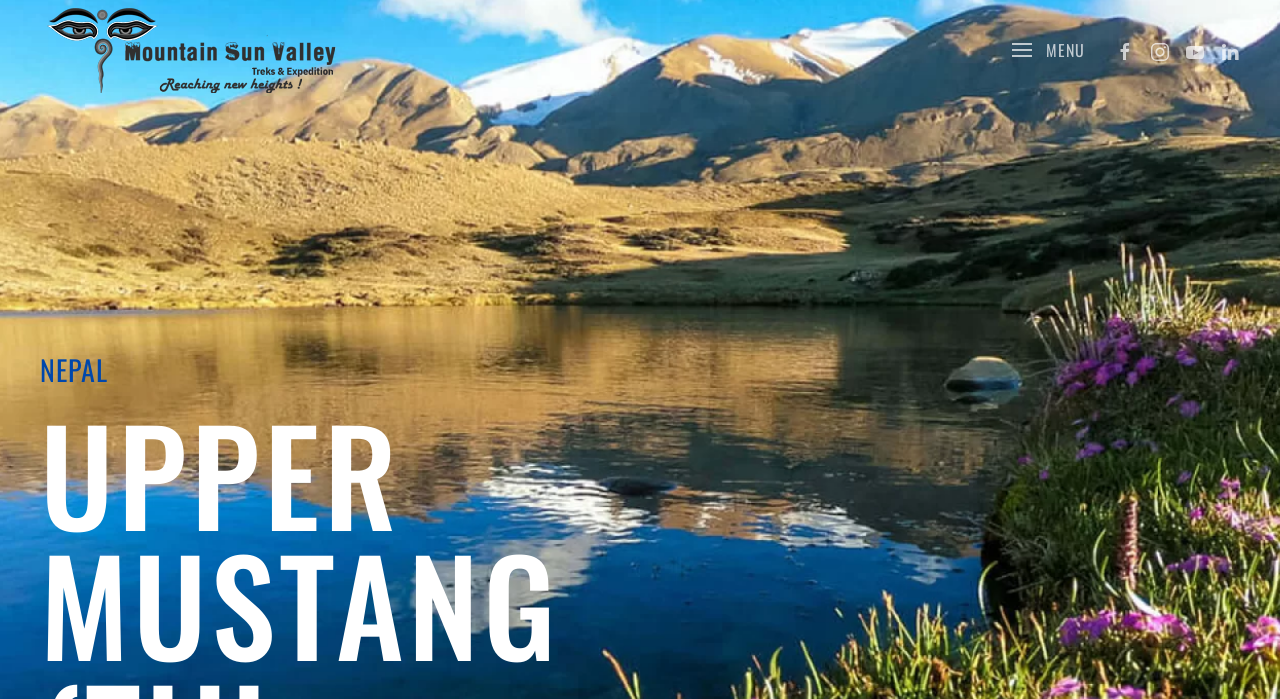Detail the various sections and features of the webpage.

The webpage is about Upper Mustang and the Tiji Festival. At the top left corner, there is a link to go "Back to home" accompanied by an image of "Mountain Sun Valley". To the right of this link, there is another link to "Open Menu" which is not expanded, and it has an image and the text "MENU" next to it. 

On the top right side, there are four links, each with an image, arranged horizontally. Below the "Open Menu" link, there is a large text "NEPAL" located at the top left of the middle section of the page.